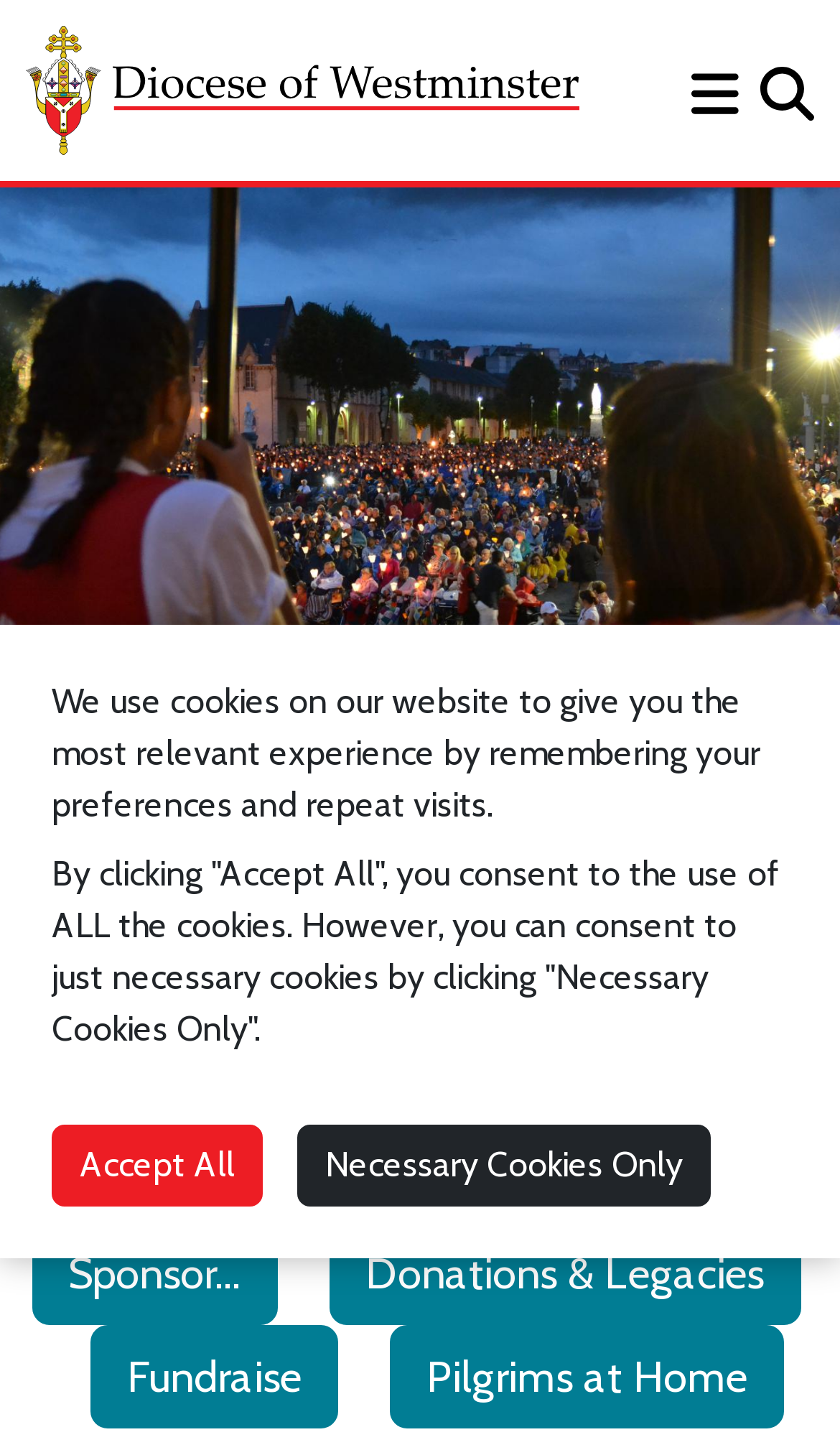Extract the main title from the webpage and generate its text.

Support the Pilgrimage